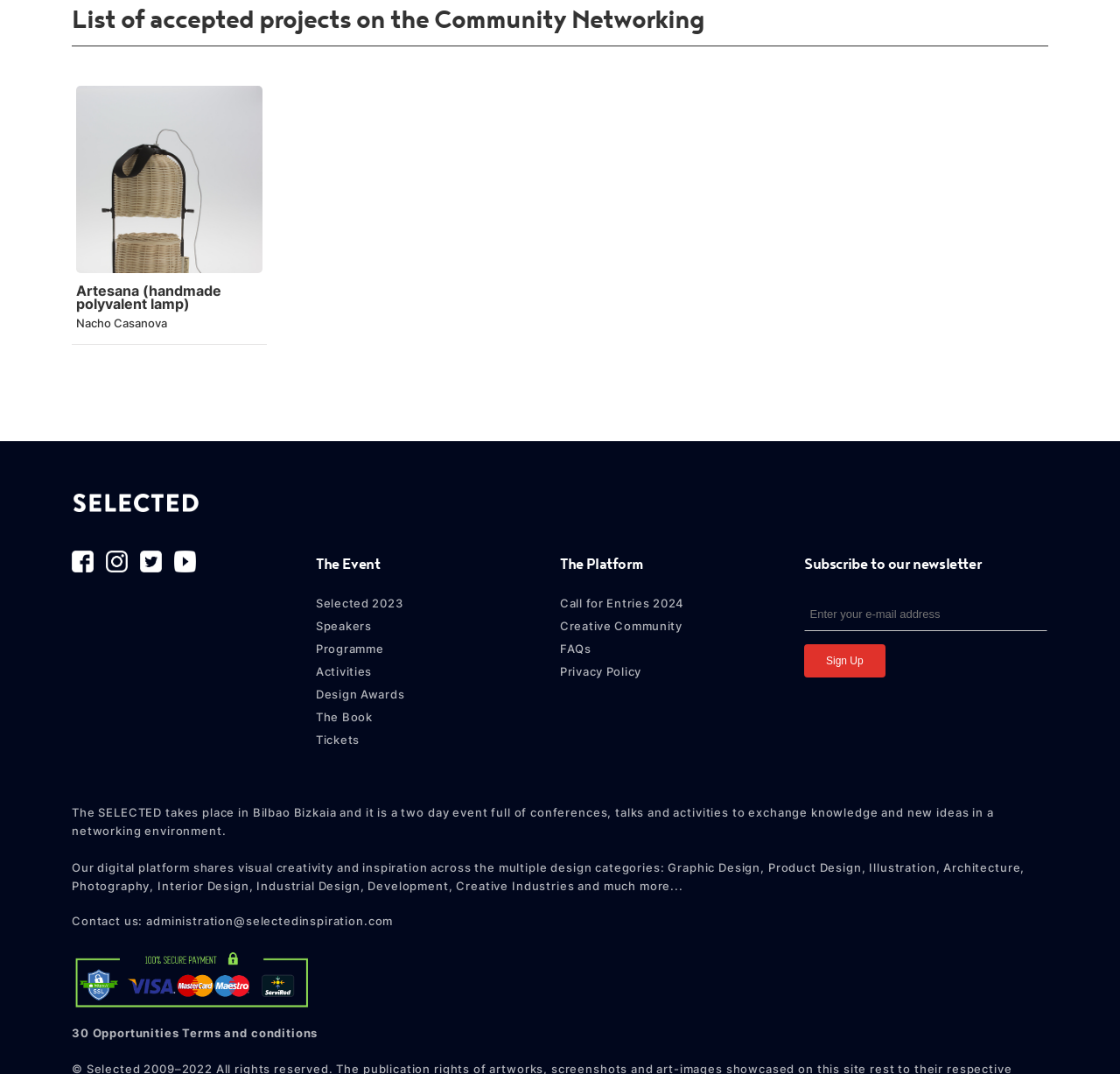Locate the bounding box coordinates of the clickable area to execute the instruction: "Learn more about the event". Provide the coordinates as four float numbers between 0 and 1, represented as [left, top, right, bottom].

[0.282, 0.555, 0.5, 0.568]